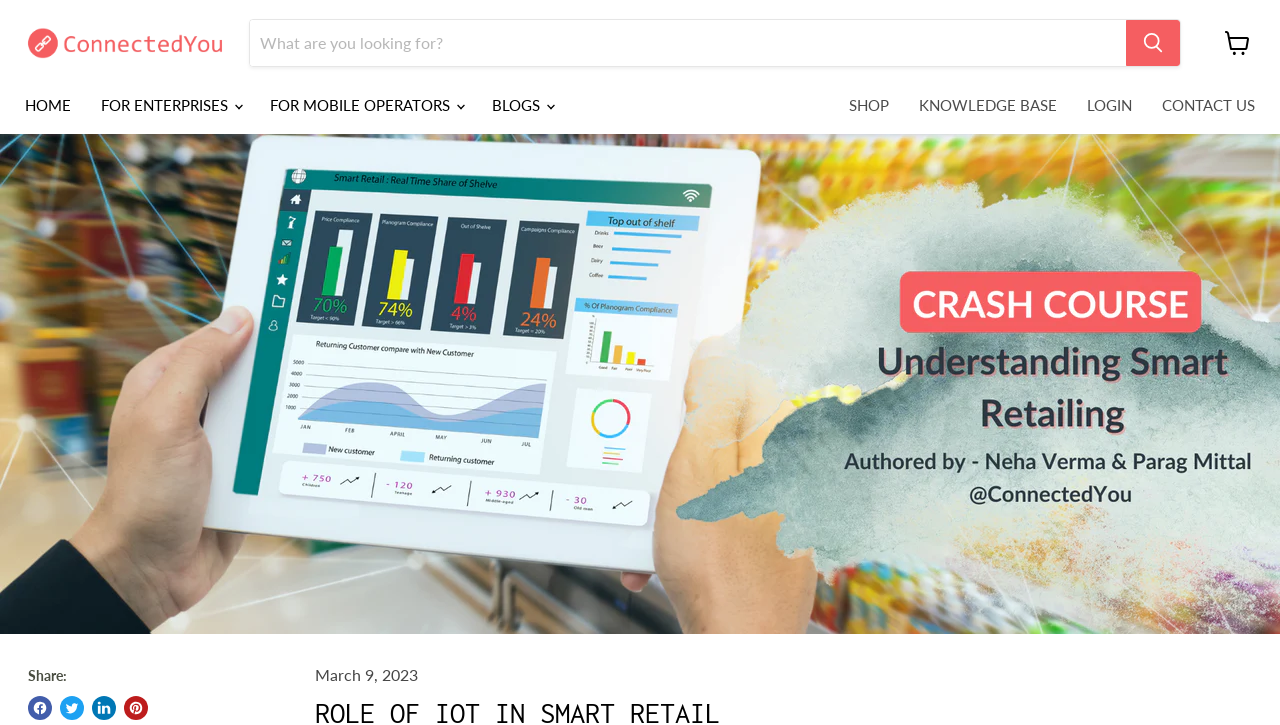Please respond to the question using a single word or phrase:
What is the date mentioned on the webpage?

March 9, 2023